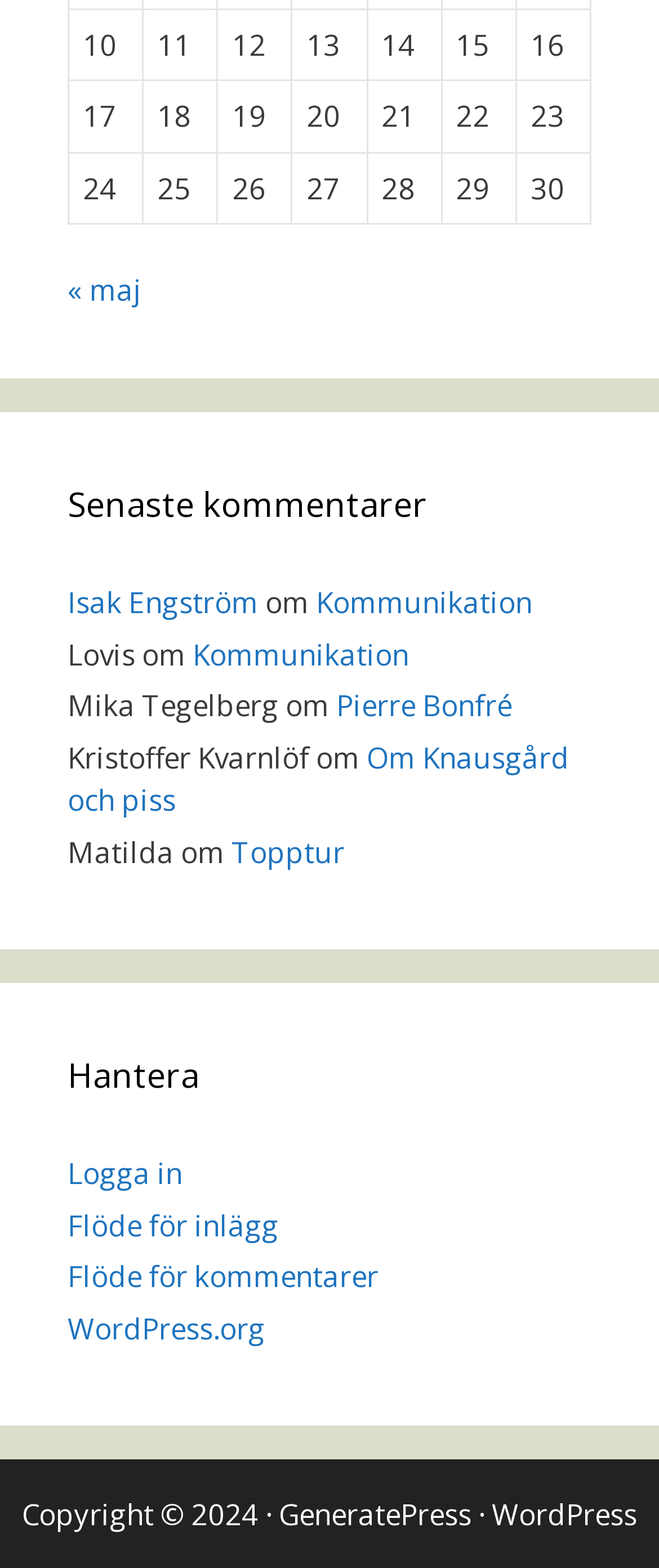What is the copyright information at the bottom?
Please provide a comprehensive answer based on the visual information in the image.

The copyright information is located at the bottom of the webpage, and it displays the text 'Copyright 2024', indicating that the content on this webpage is copyrighted and owned by someone or some organization.